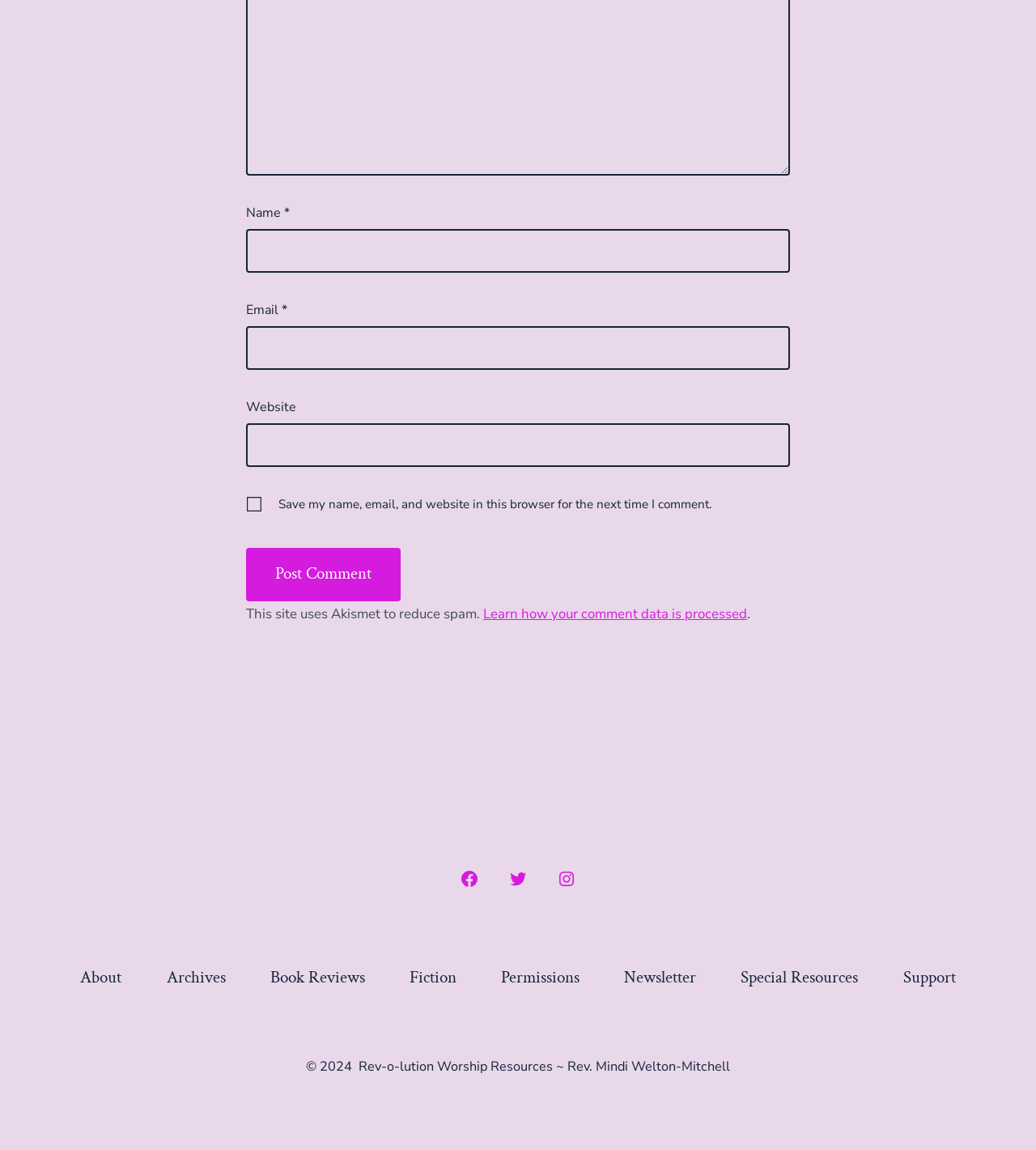Please determine the bounding box coordinates for the element that should be clicked to follow these instructions: "Click the Post Comment button".

[0.238, 0.476, 0.387, 0.523]